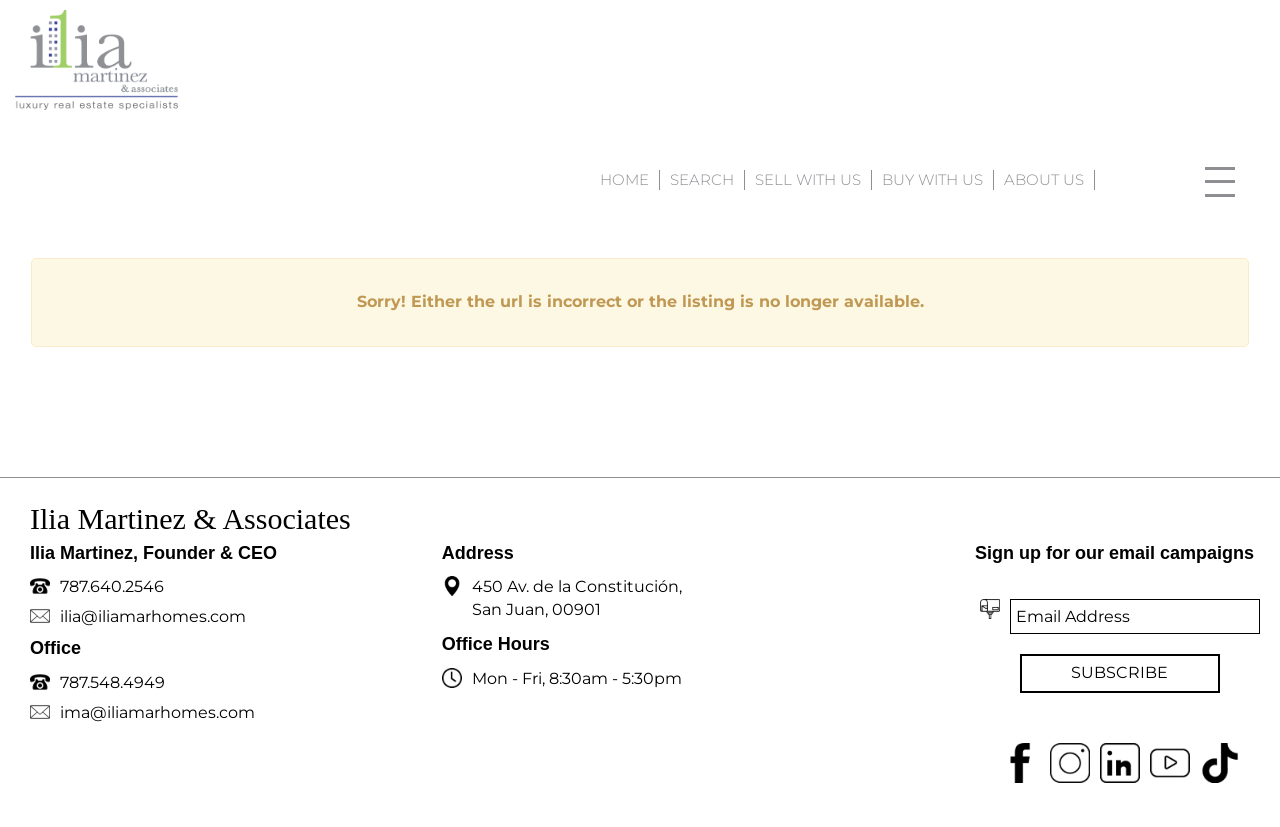Pinpoint the bounding box coordinates of the element you need to click to execute the following instruction: "Subscribe to the newsletter". The bounding box should be represented by four float numbers between 0 and 1, in the format [left, top, right, bottom].

[0.797, 0.791, 0.953, 0.838]